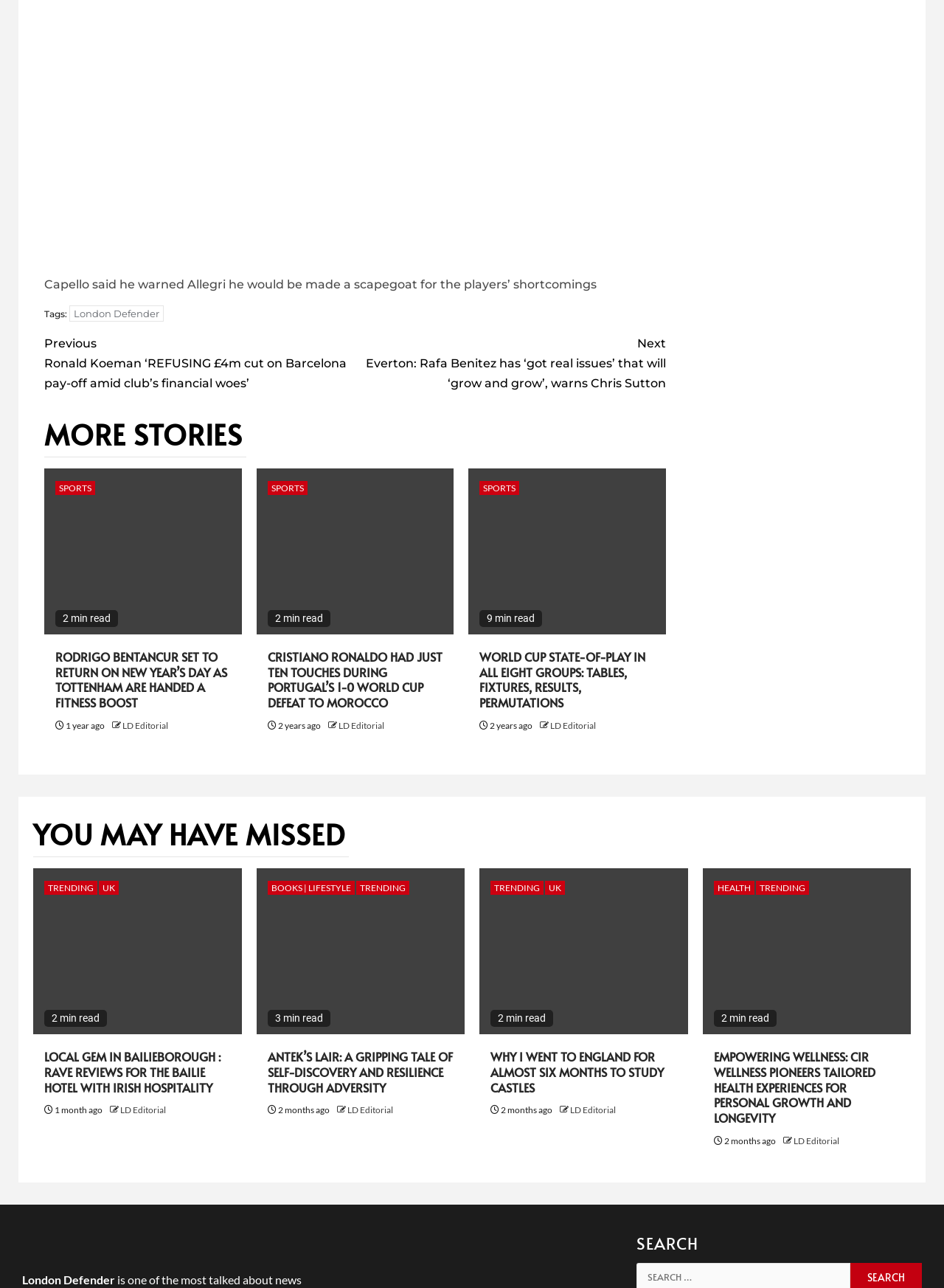Locate the bounding box coordinates of the clickable element to fulfill the following instruction: "Click on 'SPORTS'". Provide the coordinates as four float numbers between 0 and 1 in the format [left, top, right, bottom].

[0.059, 0.373, 0.101, 0.384]